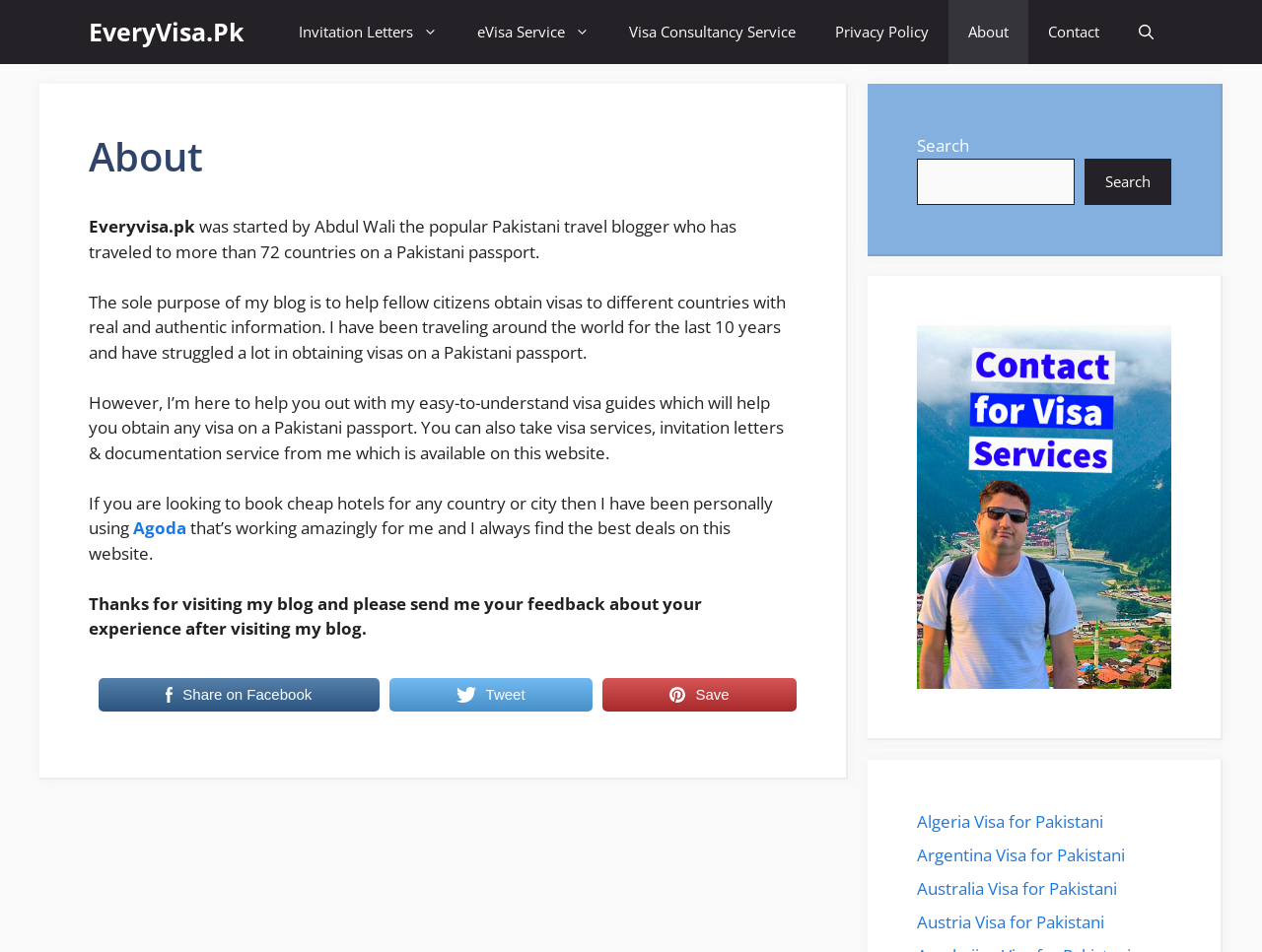Use one word or a short phrase to answer the question provided: 
What is the purpose of the blog?

Help fellow citizens obtain visas